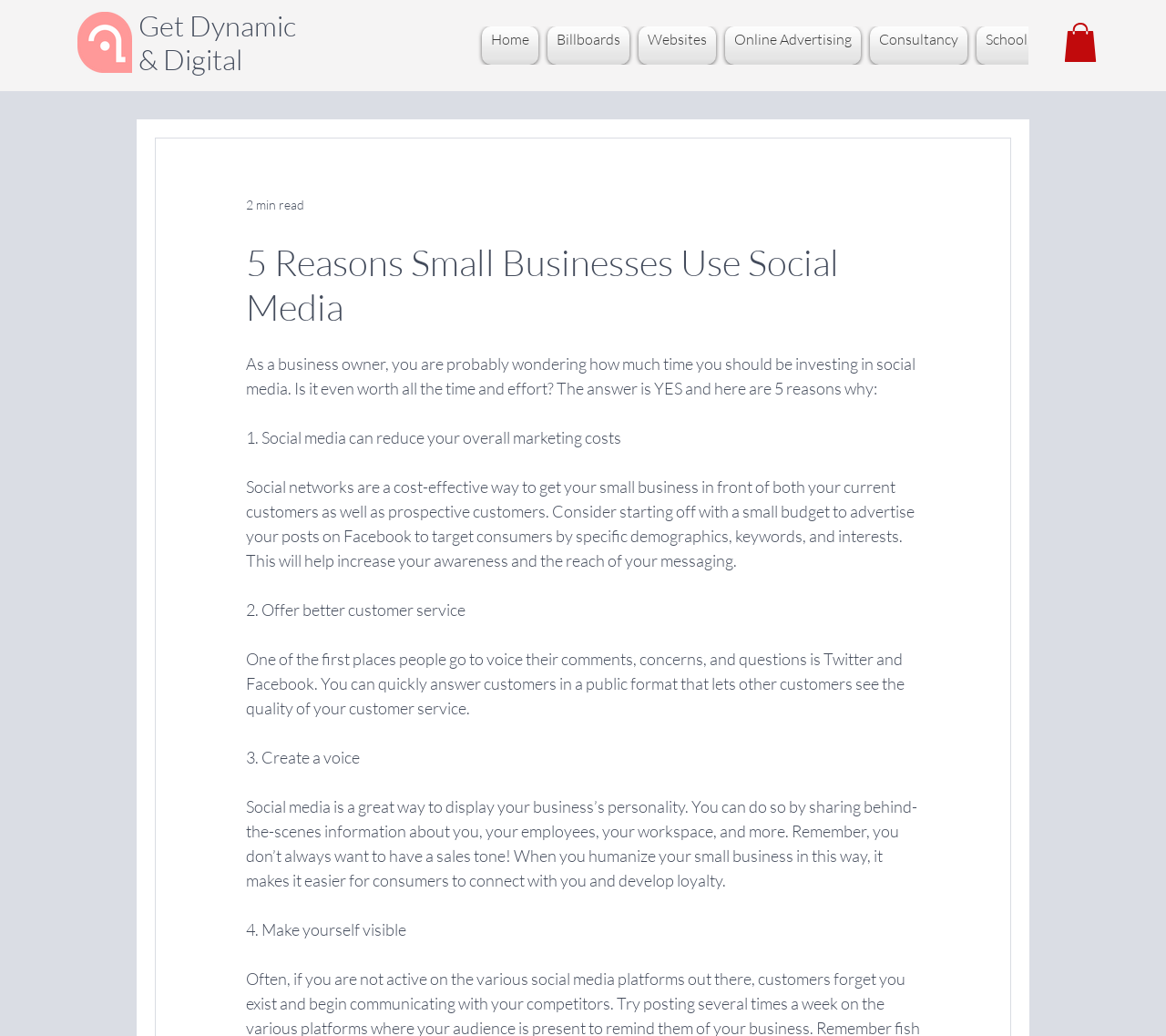Provide your answer in one word or a succinct phrase for the question: 
What is the company name?

Get Dynamic and Digital